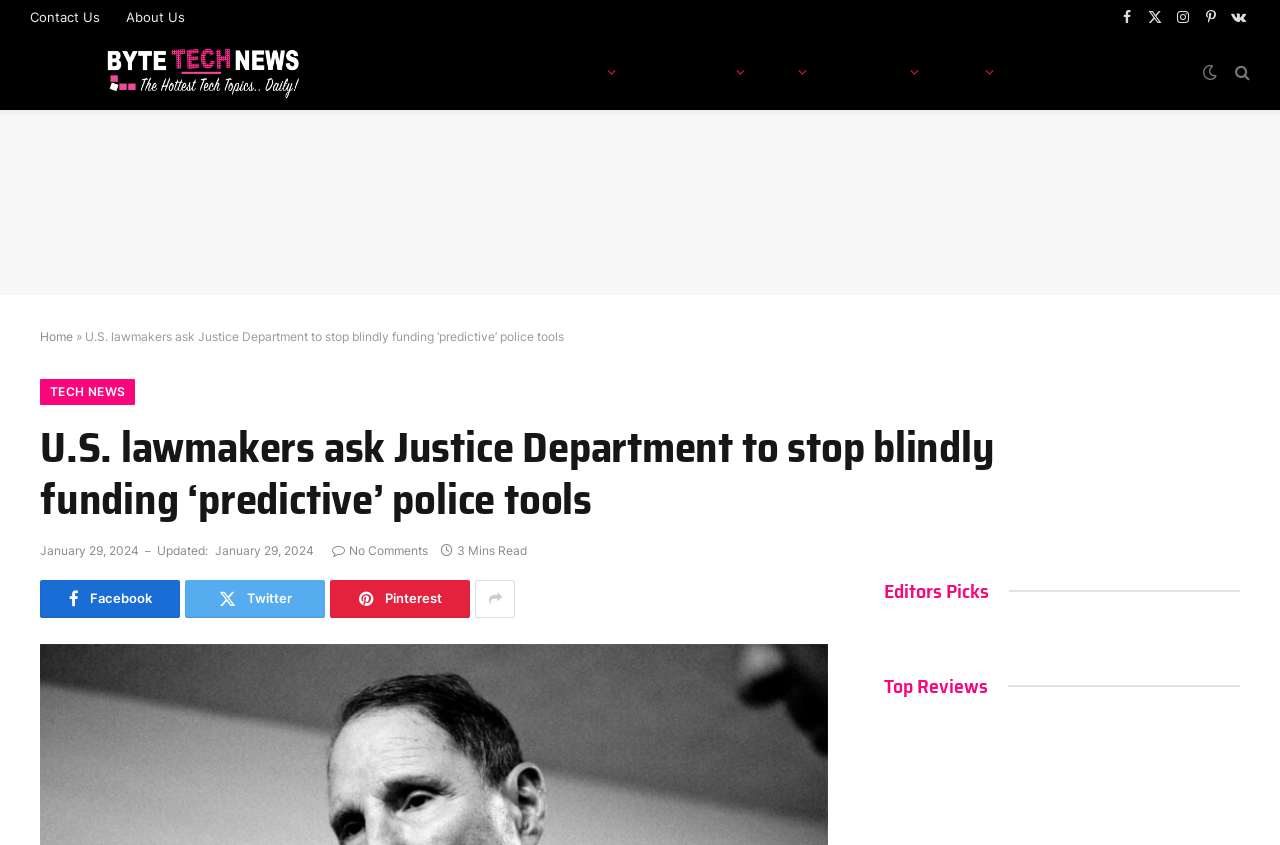How many minutes does it take to read the article?
Please answer the question with a detailed and comprehensive explanation.

I found the answer by looking at the StaticText element with the text '3 Mins Read', which indicates the estimated reading time for the article.